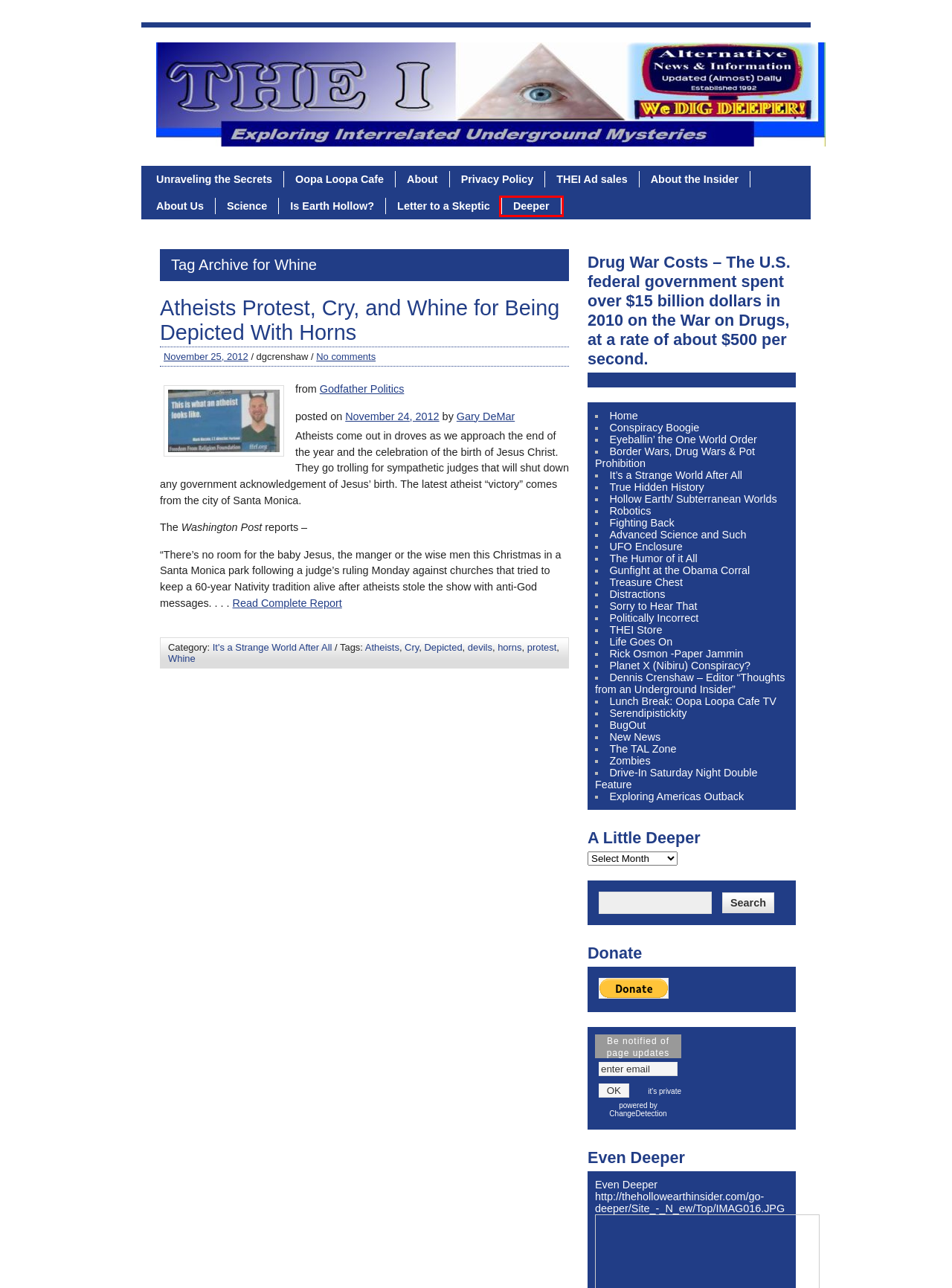Given a screenshot of a webpage with a red bounding box around a UI element, please identify the most appropriate webpage description that matches the new webpage after you click on the element. Here are the candidates:
A. The NEW Hollow Earth Insider » THEI Ad sales
B. The NEW Hollow Earth Insider » horns
C. The NEW Hollow Earth Insider - Exploring Inter-related Underground Mysteries
D. The NEW Hollow Earth Insider » About the Insider
E. The NEW Hollow Earth Insider » Sorry to Hear That
F. The NEW Hollow Earth Insider » Deeper
G. The NEW Hollow Earth Insider » True Hidden History
H. The NEW Hollow Earth Insider » Oopa Loopa Cafe

F